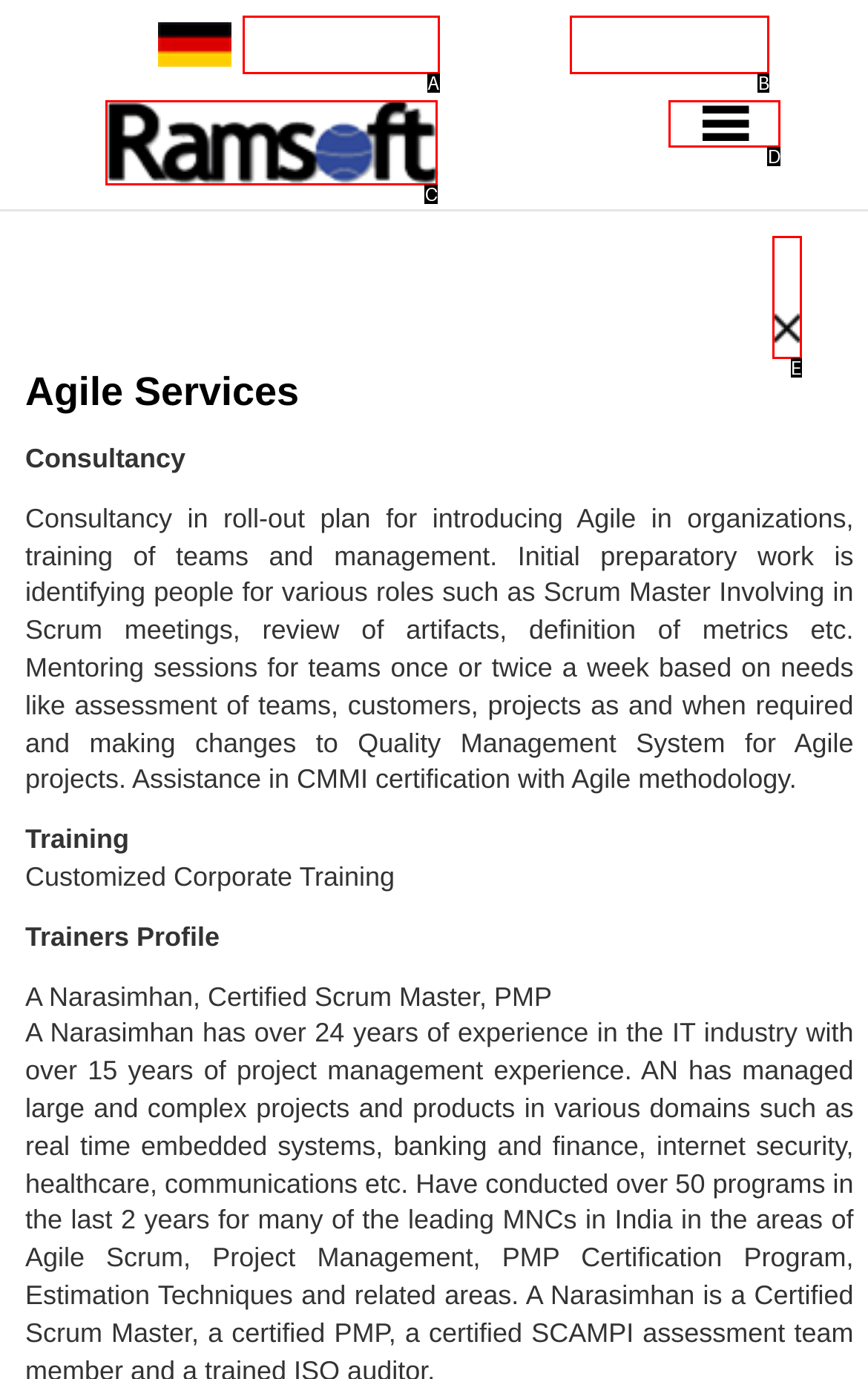Identify the letter of the UI element that fits the description: Responsive Menu
Respond with the letter of the option directly.

D